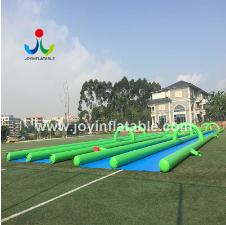Look at the image and answer the question in detail:
What is visible in the background of the image?

According to the caption, a modern building is partially visible in the background of the image, adding an element of sophistication to the outdoor setting.